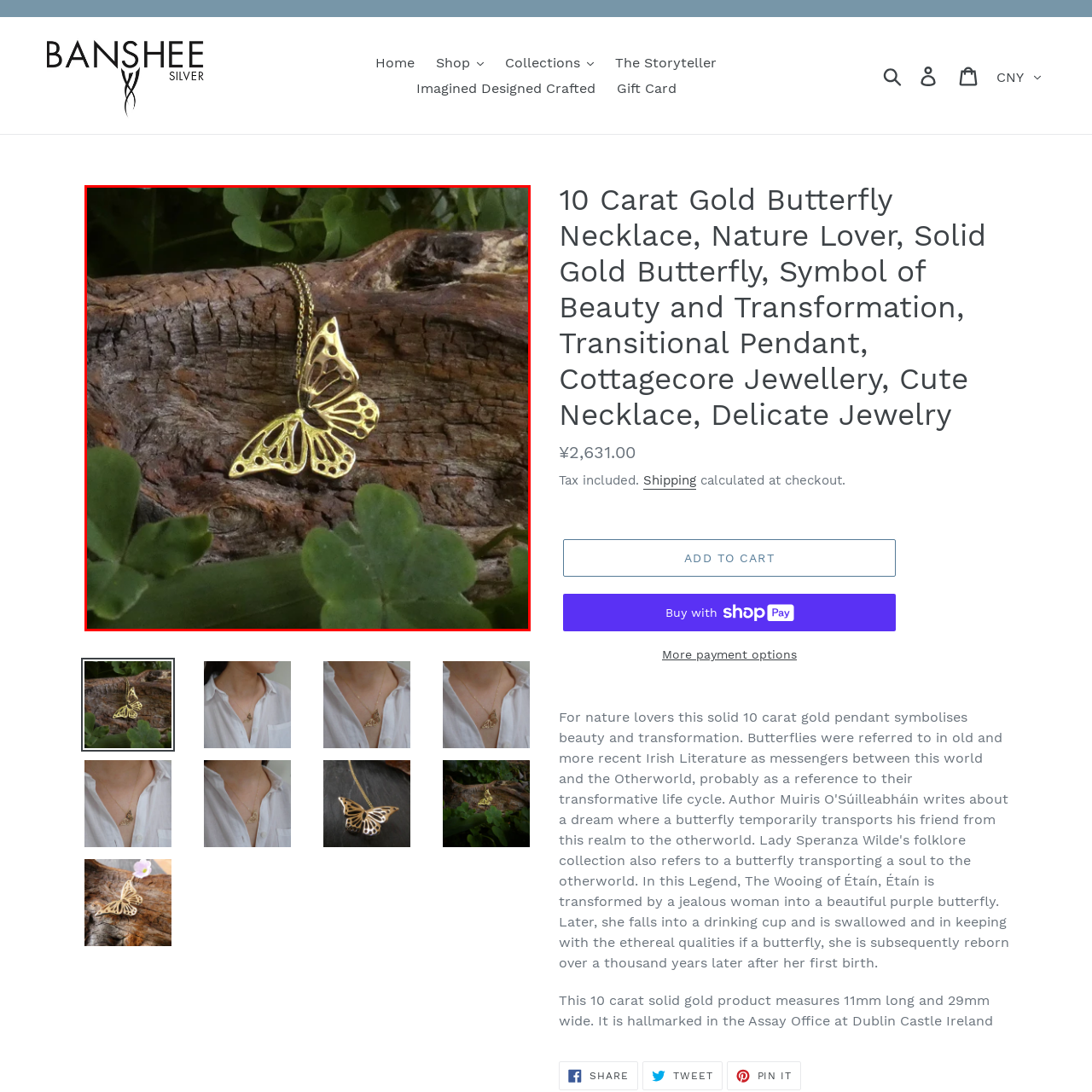What type of jewelry style is the pendant?
Please analyze the image within the red bounding box and offer a comprehensive answer to the question.

The caption describes the pendant as embodying the charm and delicacy synonymous with cottagecore jewelry, indicating that it belongs to this specific style of jewelry.